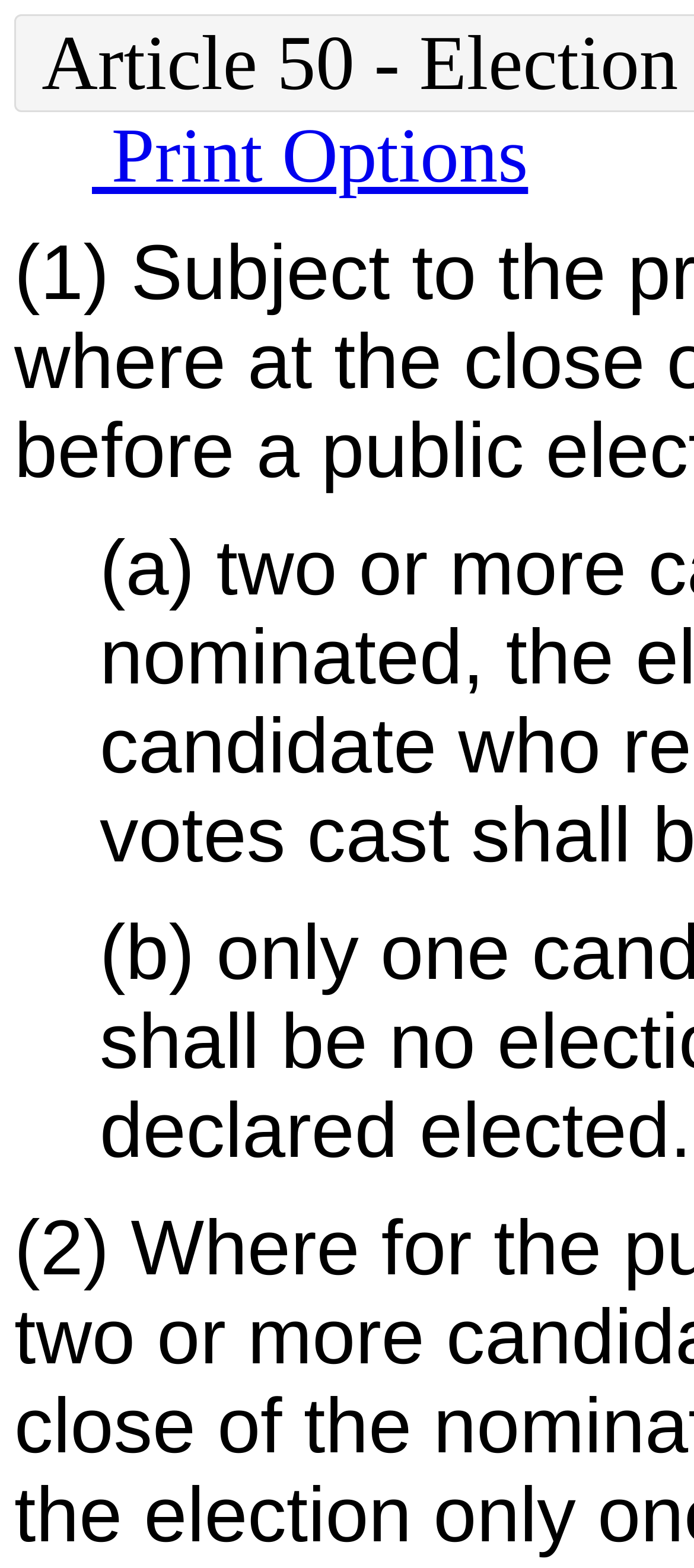Please find the bounding box coordinates in the format (top-left x, top-left y, bottom-right x, bottom-right y) for the given element description. Ensure the coordinates are floating point numbers between 0 and 1. Description: Print Options

[0.132, 0.073, 0.761, 0.127]